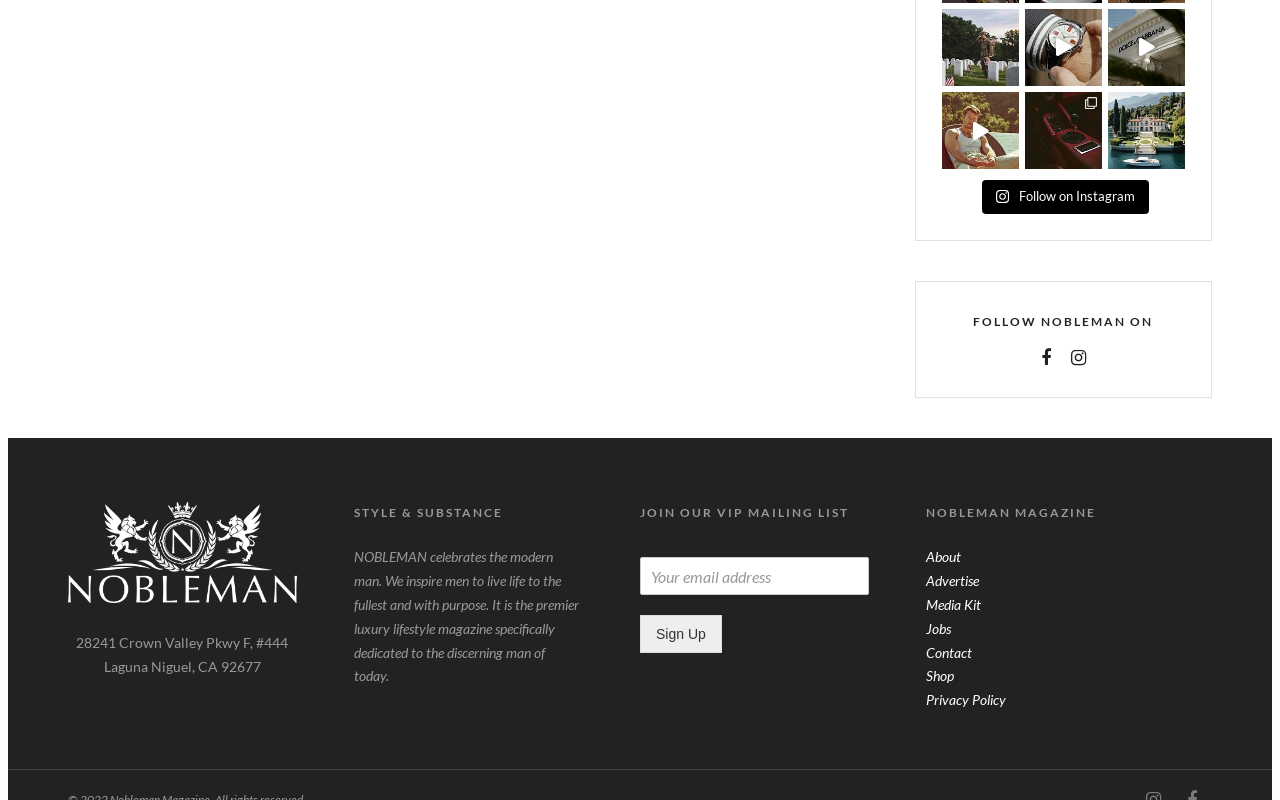What is the purpose of the magazine?
Based on the image, please offer an in-depth response to the question.

The purpose of the magazine can be inferred from the StaticText element that says 'NOBLEMAN celebrates the modern man. We inspire men to live life to the fullest and with purpose.' This text is located in the middle of the webpage and provides information about the magazine's goal.